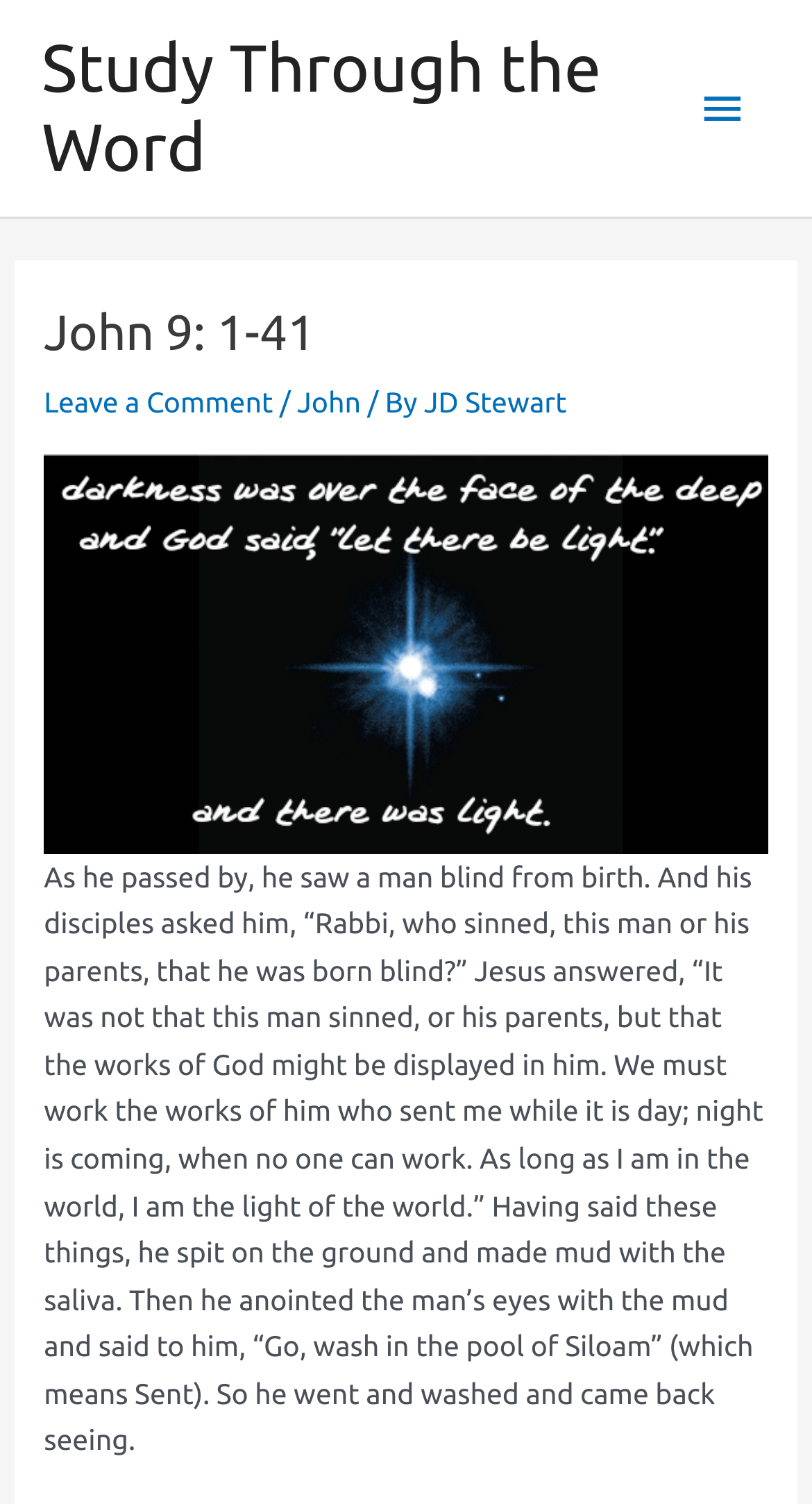Offer a detailed account of what is visible on the webpage.

The webpage appears to be a Bible study page, specifically focused on John 9:1-41. At the top left, there is a link to "Study Through the Word". To the right of this link, a button labeled "Main Menu" is located, which is not currently expanded. 

Below the top section, a header section spans the width of the page, containing a heading that reads "John 9:1-41". To the right of this heading, there are three links: "Leave a Comment", "John", and "JD Stewart", separated by forward slashes. 

The main content of the page is a block of text that takes up most of the page, describing a story from the Bible where Jesus encounters a man born blind. The text is a passage from John 9:1-41, which tells the story of Jesus healing the blind man.